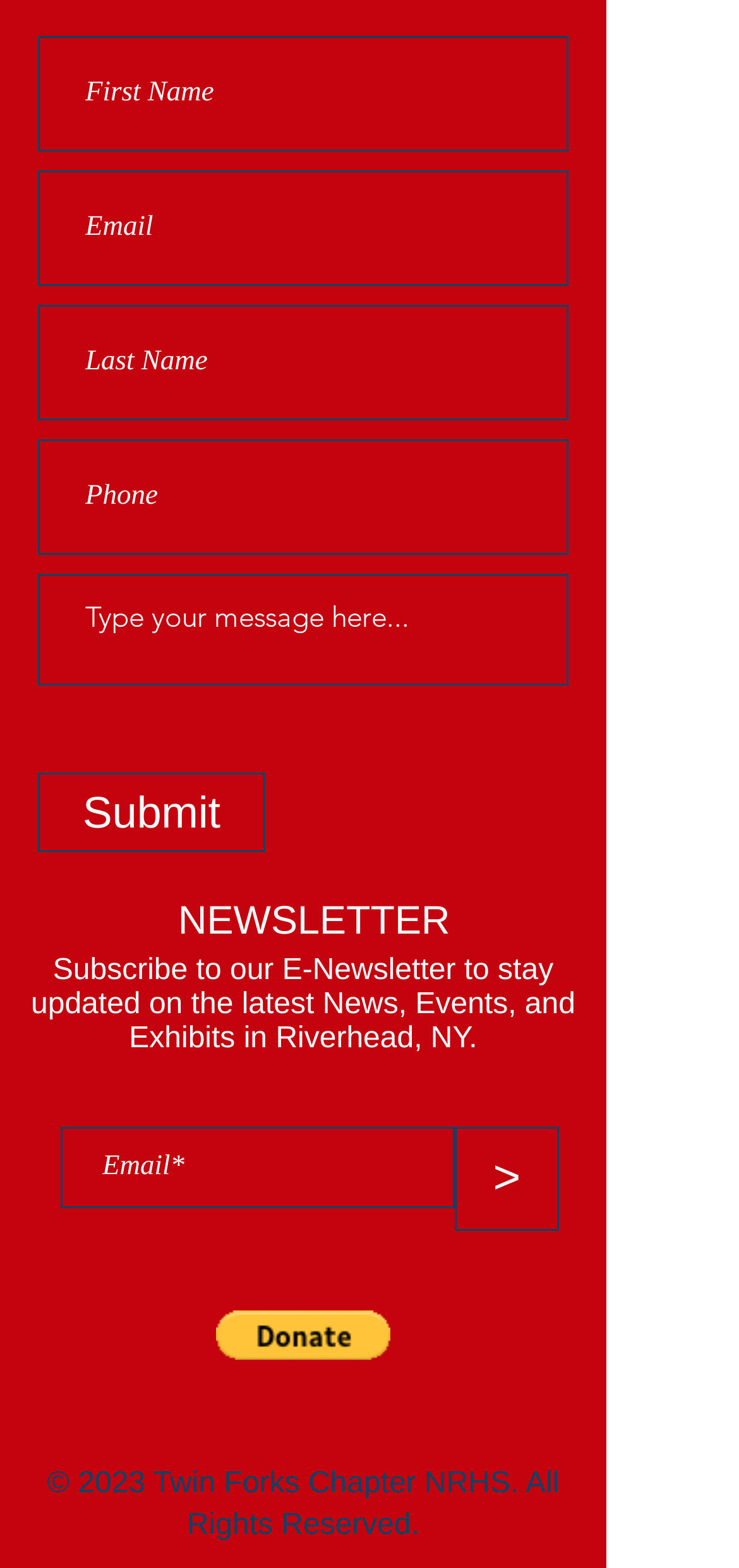Provide a one-word or short-phrase answer to the question:
What is the copyright year?

2023